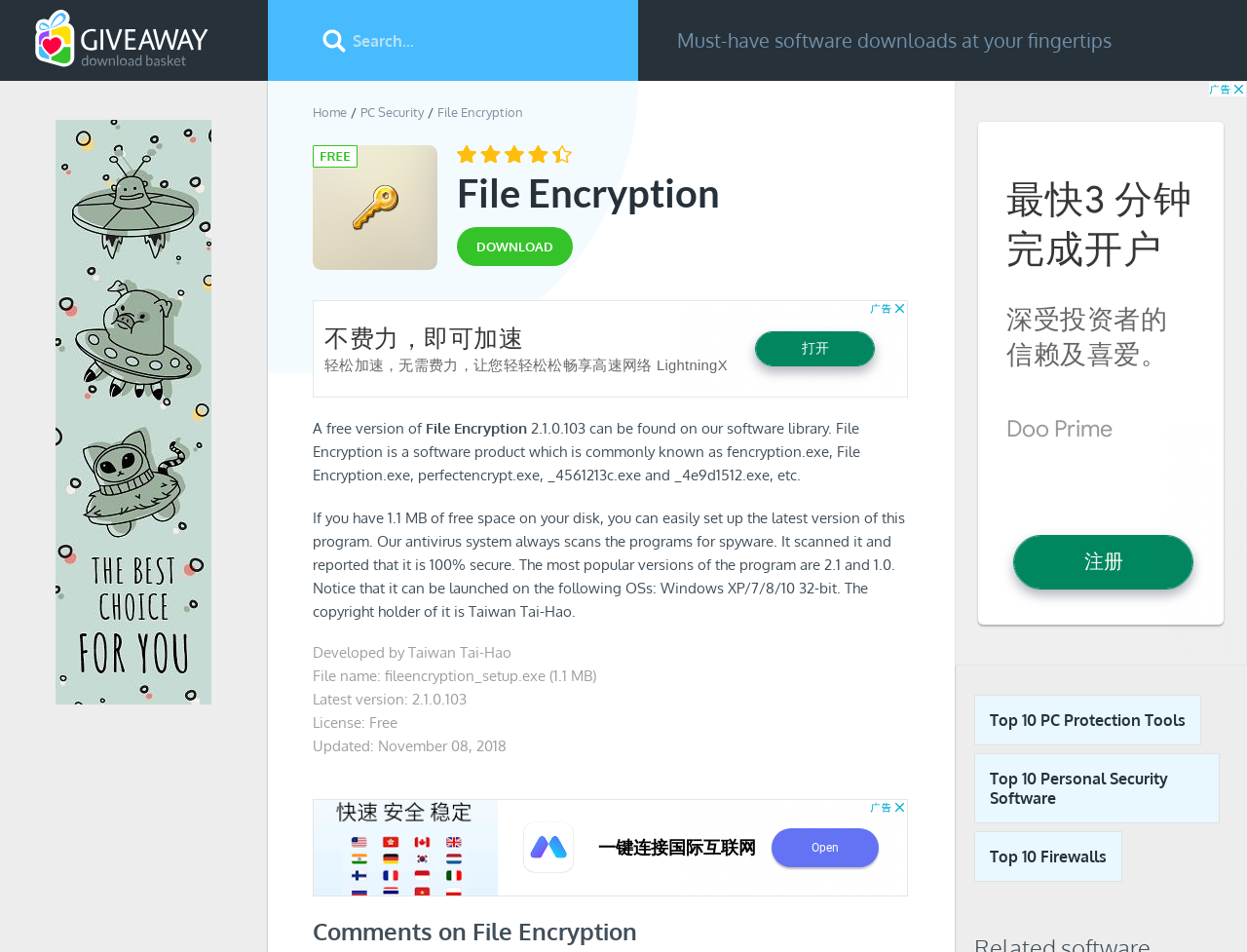Using the provided description: "name="search" placeholder="Search..."", find the bounding box coordinates of the corresponding UI element. The output should be four float numbers between 0 and 1, in the format [left, top, right, bottom].

[0.215, 0.0, 0.512, 0.085]